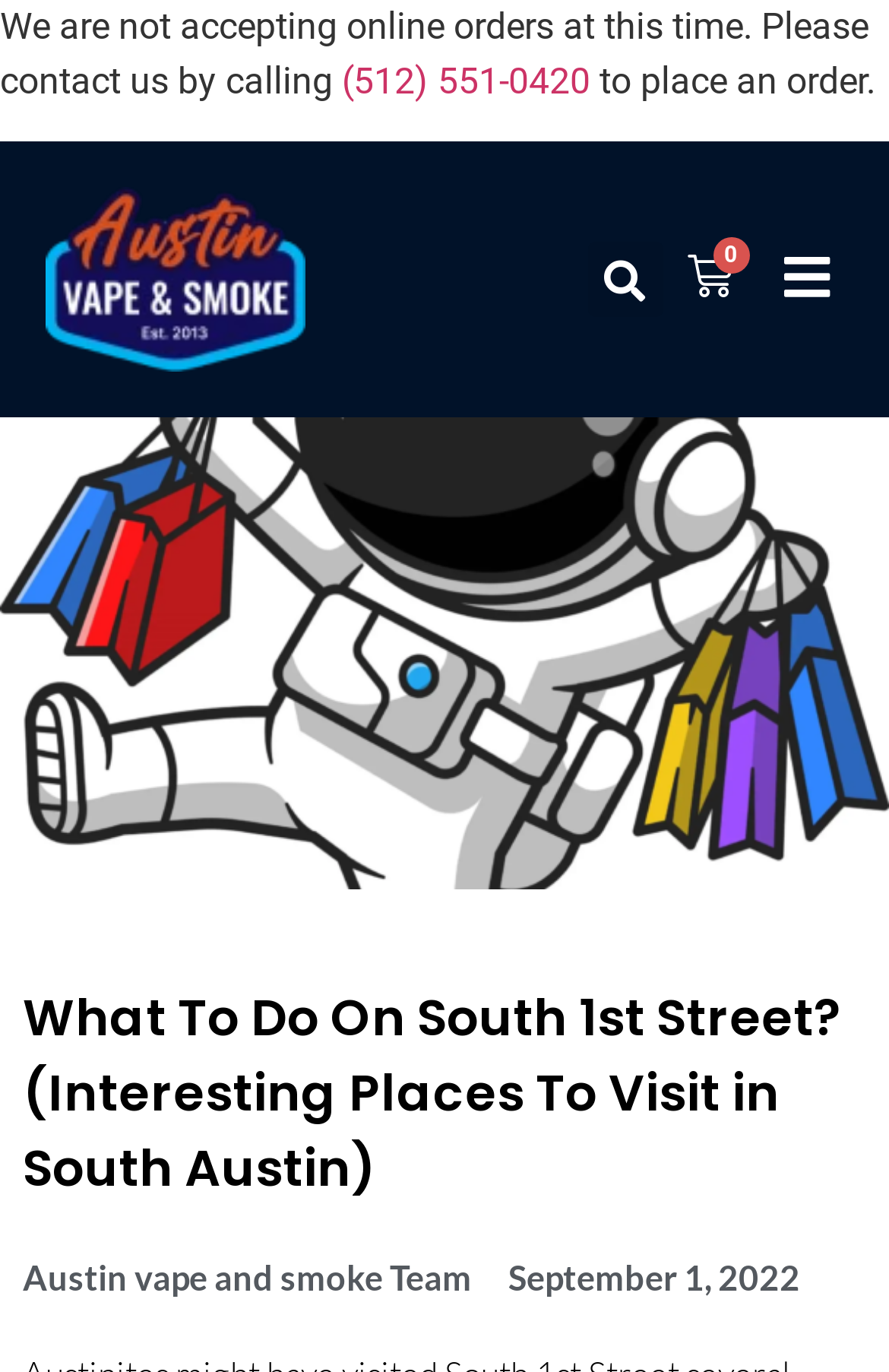Offer a meticulous description of the webpage's structure and content.

The webpage is about exploring South 1st Street in Austin, specifically highlighting the neighborhood's vape and smoke stores. At the top of the page, there is a notification stating that online orders are not being accepted, and customers are encouraged to call (512) 551-0420 to place an order. 

Below this notification, there is a search bar with a "Search" button, allowing users to search for specific content on the page. To the right of the search bar, there is a link to view the shopping cart, which is currently empty.

The main content of the page is headed by a title, "What To Do On South 1st Street? (Interesting Places To Visit in South Austin)", which spans almost the entire width of the page. 

At the bottom of the page, there are two columns of information. On the left, there is a section about the Austin vape and smoke team, while on the right, there is a date, September 1, 2022. Above these sections, there are three links: one is an empty link, and the other two are for logging in and registering.

There are a total of 7 links on the page, including the phone number link, the search button, the cart link, and the four links at the bottom of the page.